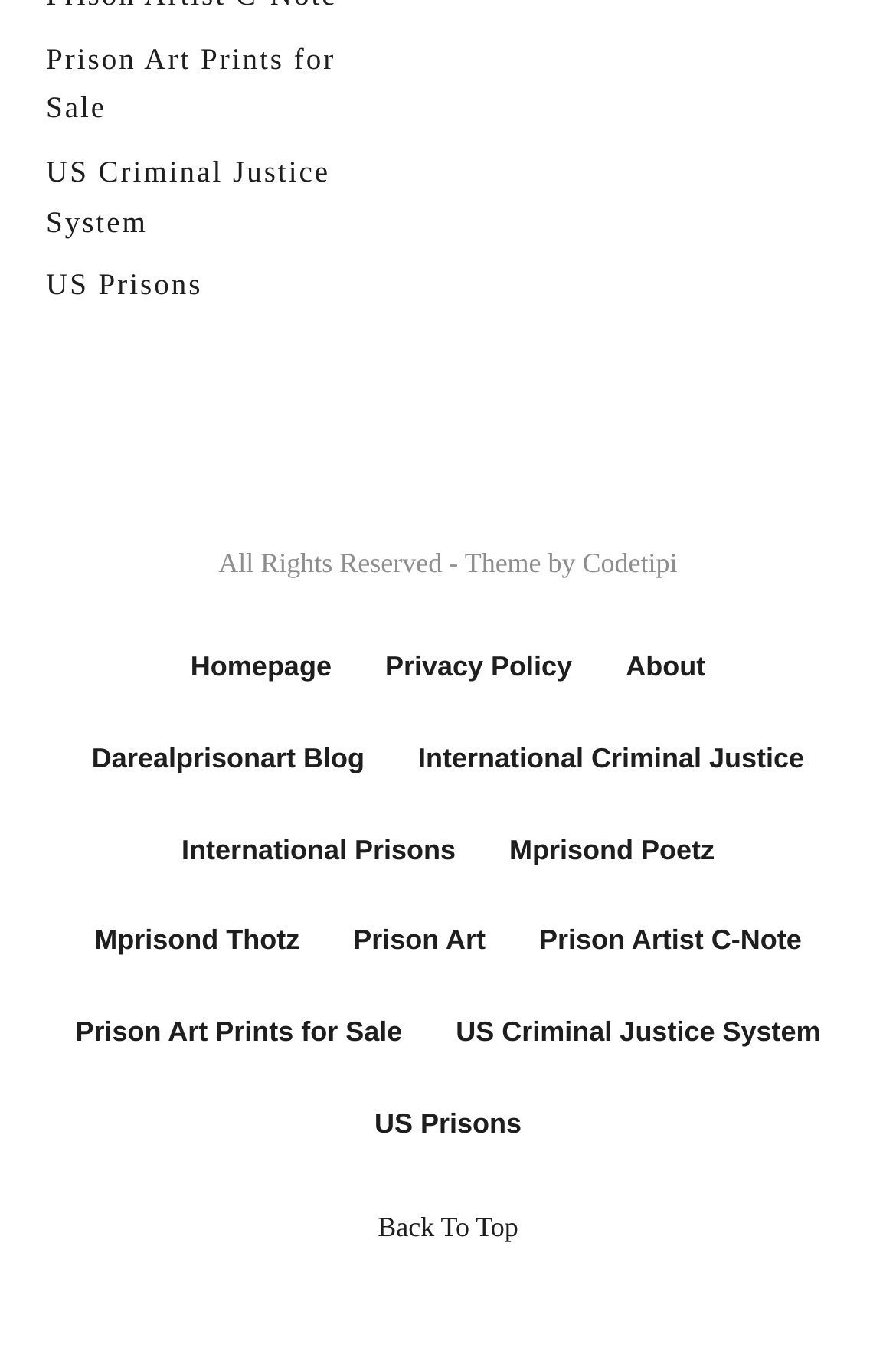Please determine the bounding box coordinates of the clickable area required to carry out the following instruction: "explore Prison Art". The coordinates must be four float numbers between 0 and 1, represented as [left, top, right, bottom].

[0.394, 0.673, 0.542, 0.706]